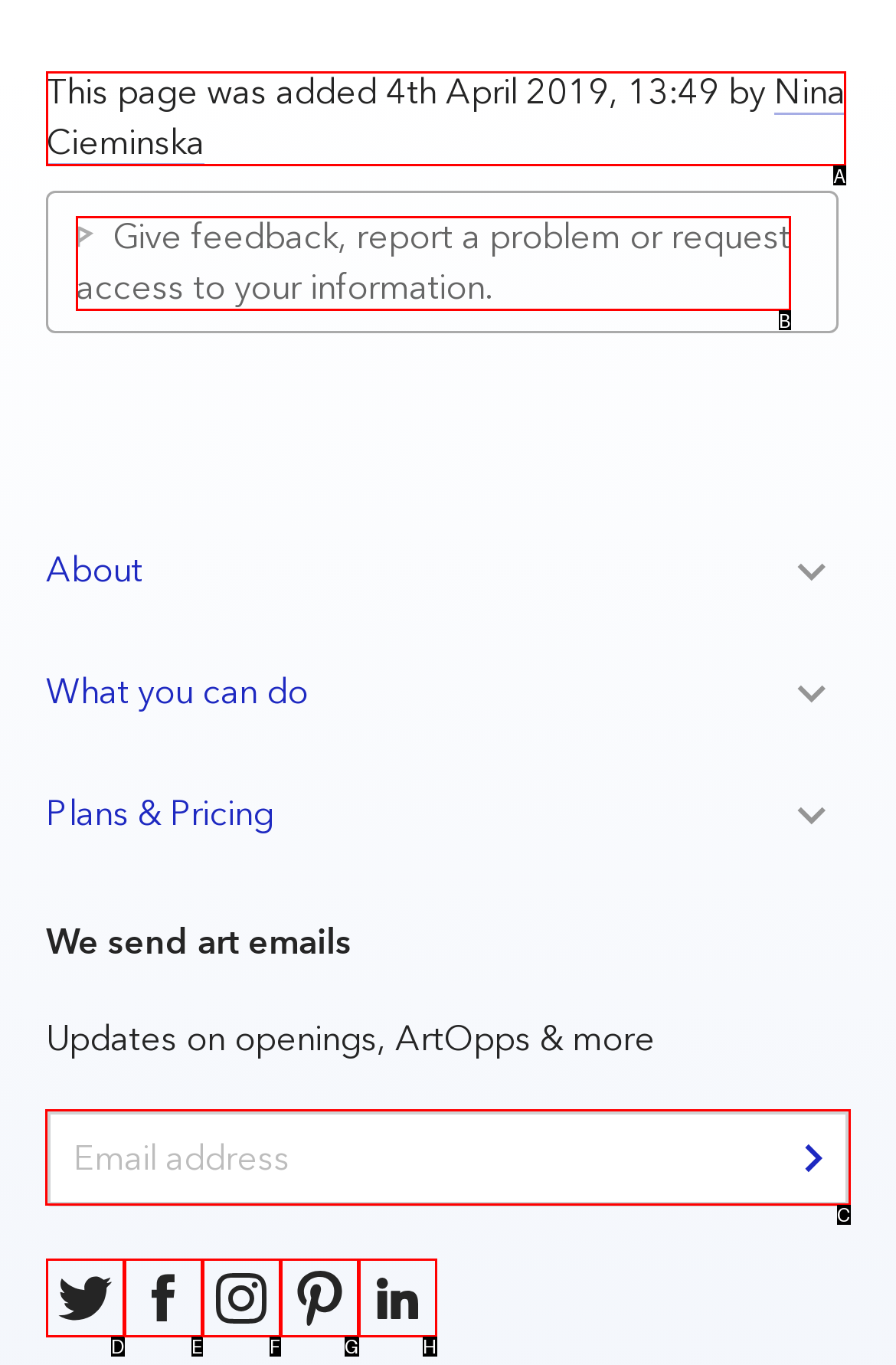Select the letter of the UI element you need to click to complete this task: Enter email address.

C